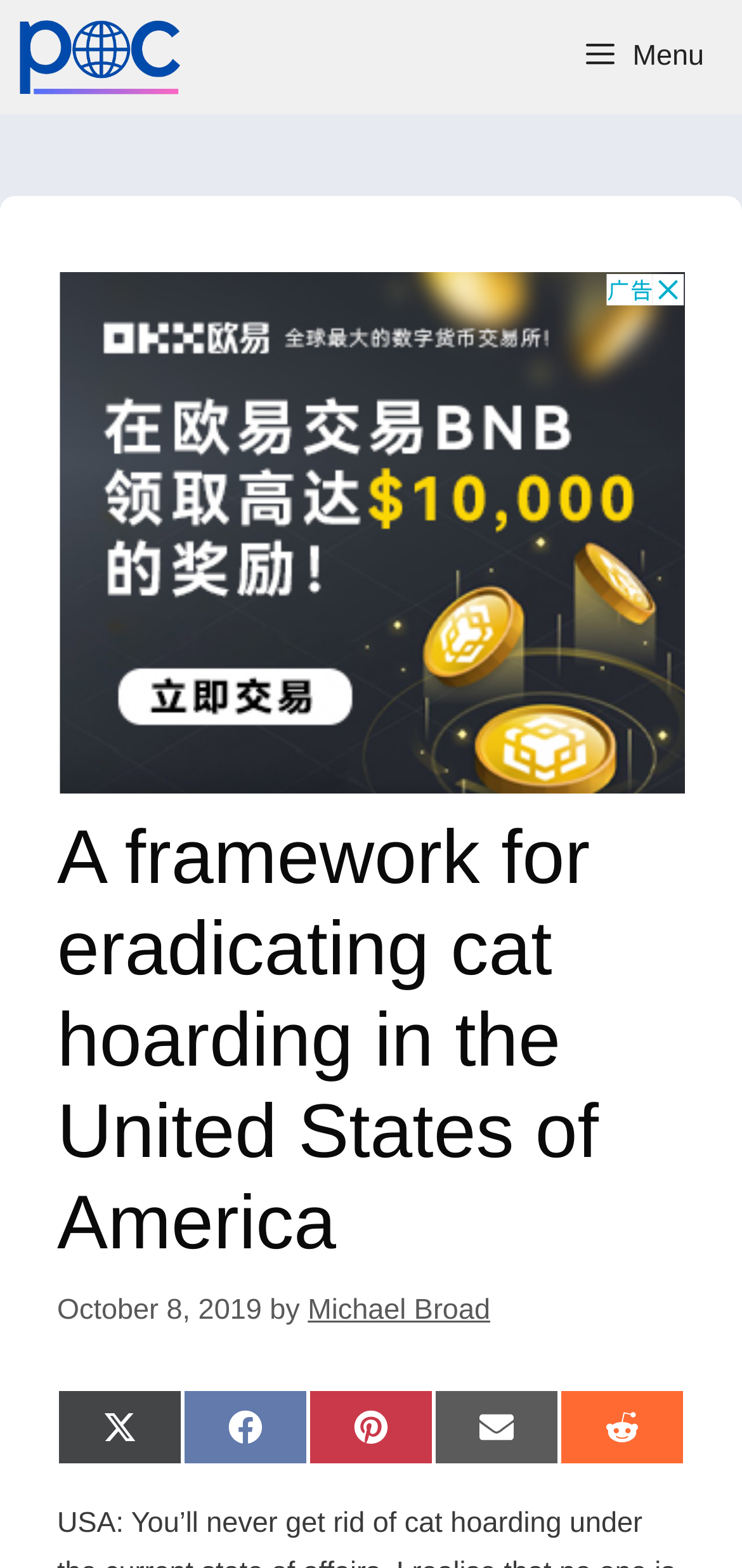Using the provided description: "Menu", find the bounding box coordinates of the corresponding UI element. The output should be four float numbers between 0 and 1, in the format [left, top, right, bottom].

[0.754, 0.0, 1.0, 0.073]